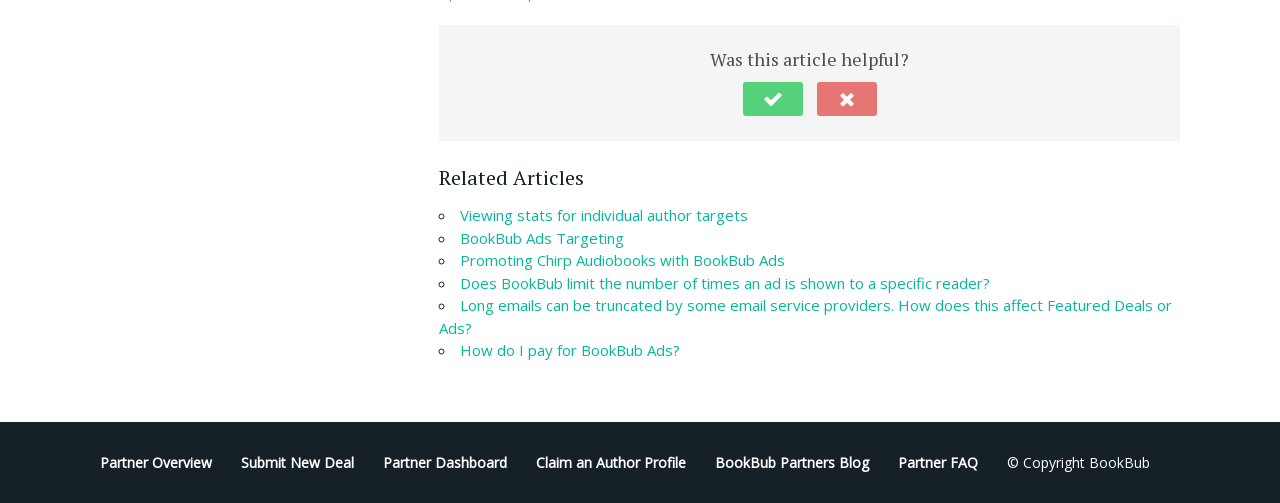Kindly provide the bounding box coordinates of the section you need to click on to fulfill the given instruction: "Go to 'Partner Overview'".

[0.078, 0.9, 0.166, 0.938]